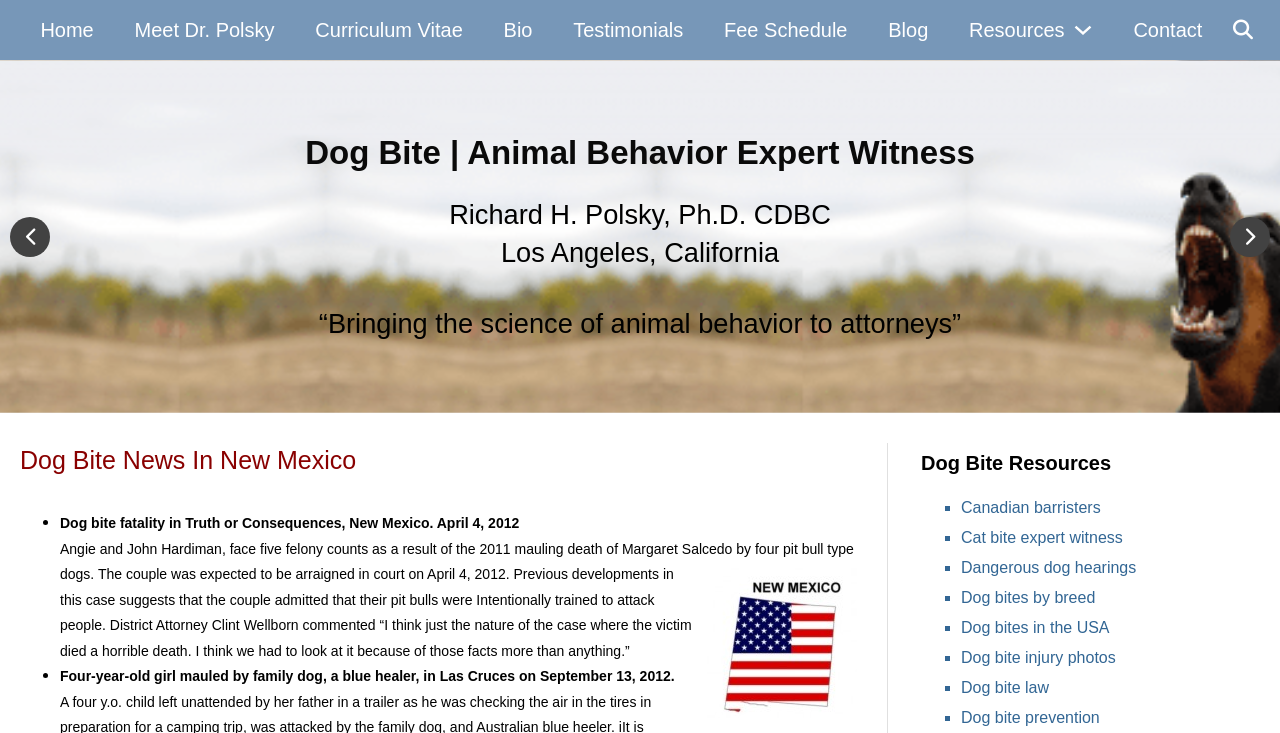What is the profession of the expert witness?
Please elaborate on the answer to the question with detailed information.

The profession of the expert witness can be inferred from the heading 'Animal behavior expert on dog bite attacks' and also from the static text '“Bringing the science of animal behavior to attorneys”' which appears multiple times on the webpage.